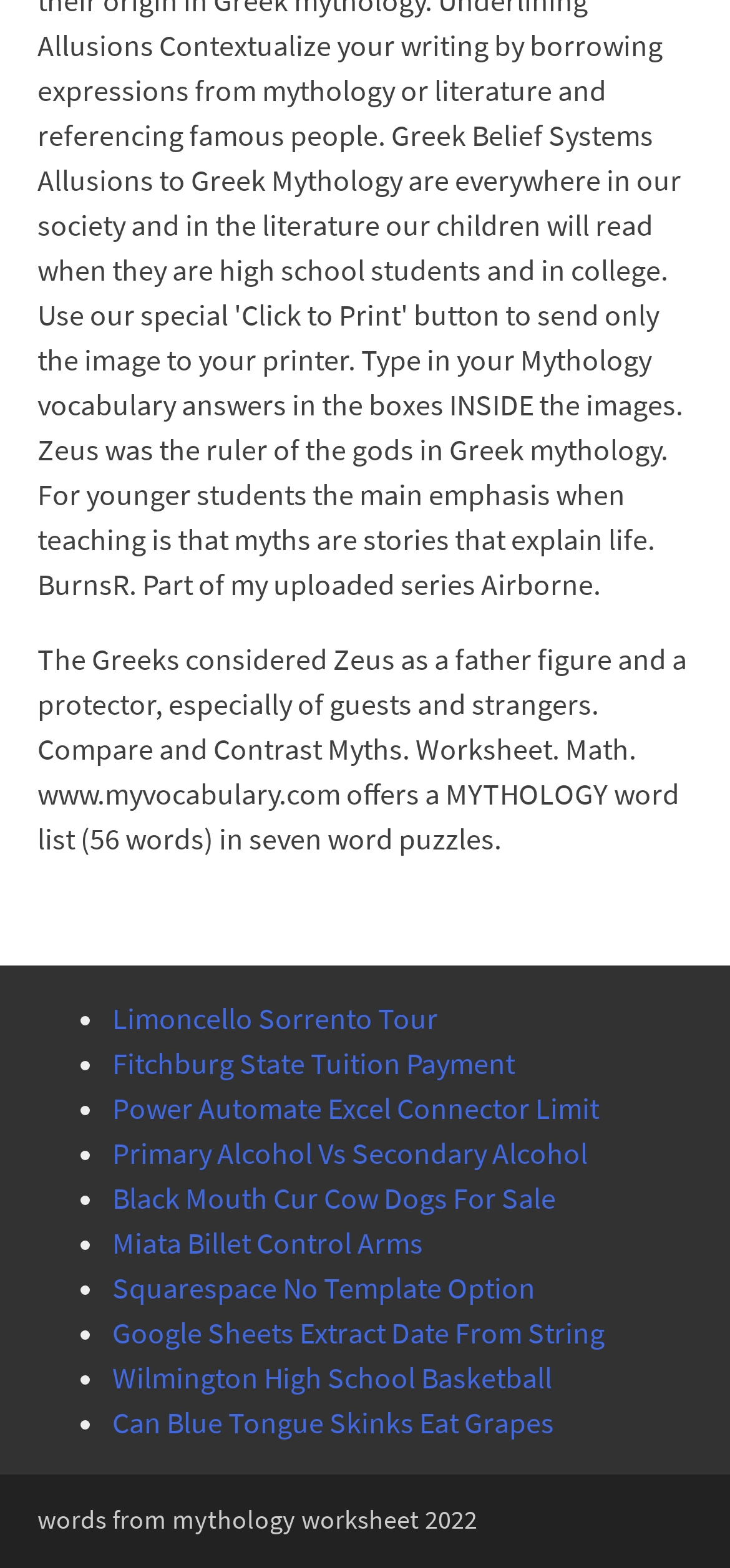What is the position of the element 'contentinfo' on the webpage?
Refer to the image and provide a one-word or short phrase answer.

Bottom